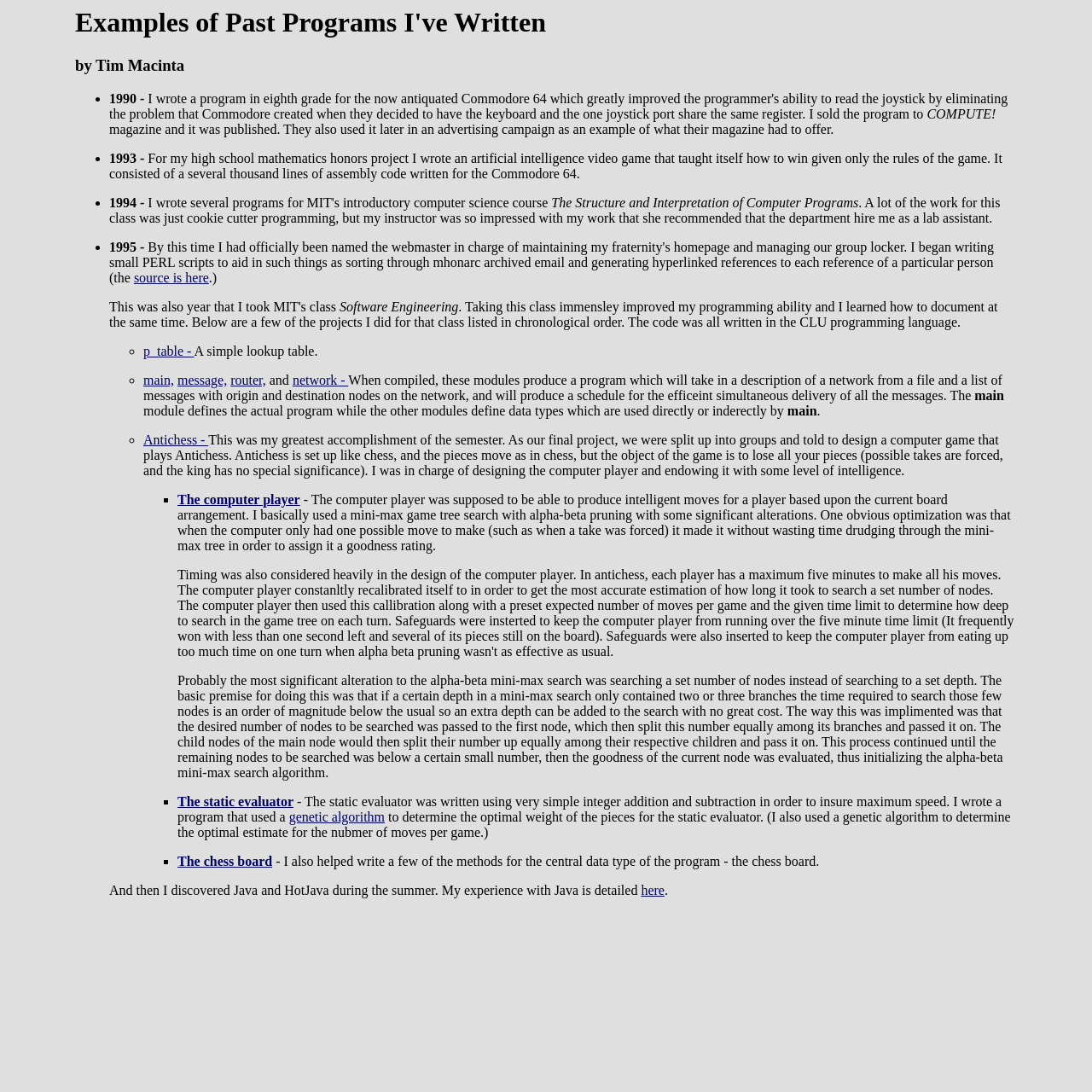Identify the main heading from the webpage and provide its text content.

Examples of Past Programs I've Written